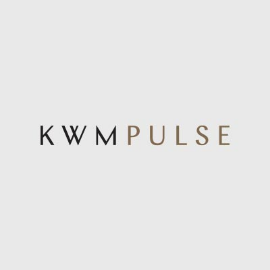Elaborate on all the features and components visible in the image.

The image features the logo of KWM Pulse, characterized by its distinct typography. The logo uses a combination of black and gold colors, with "KWM" in bold black letters, followed by "PULSE" in a lighter, golden hue. This design conveys a sense of professionalism and modernity, reflecting the brand's identity. The subtle, elegant presentation suggests a focus on high-quality content or services, possibly related to legal or corporate communications, as indicated by the context of the surrounding articles discussing trademark issues and legal matters.